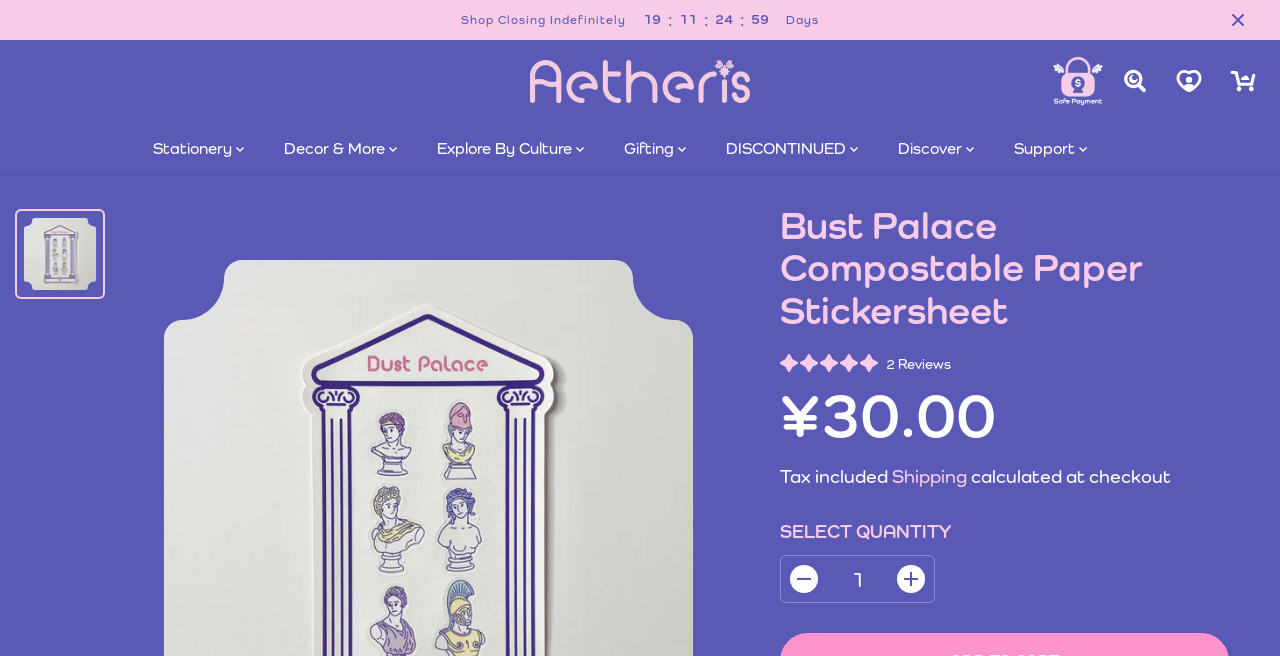Reply to the question with a single word or phrase:
How can users change the quantity of the product?

Using the decrease and increase quantity buttons